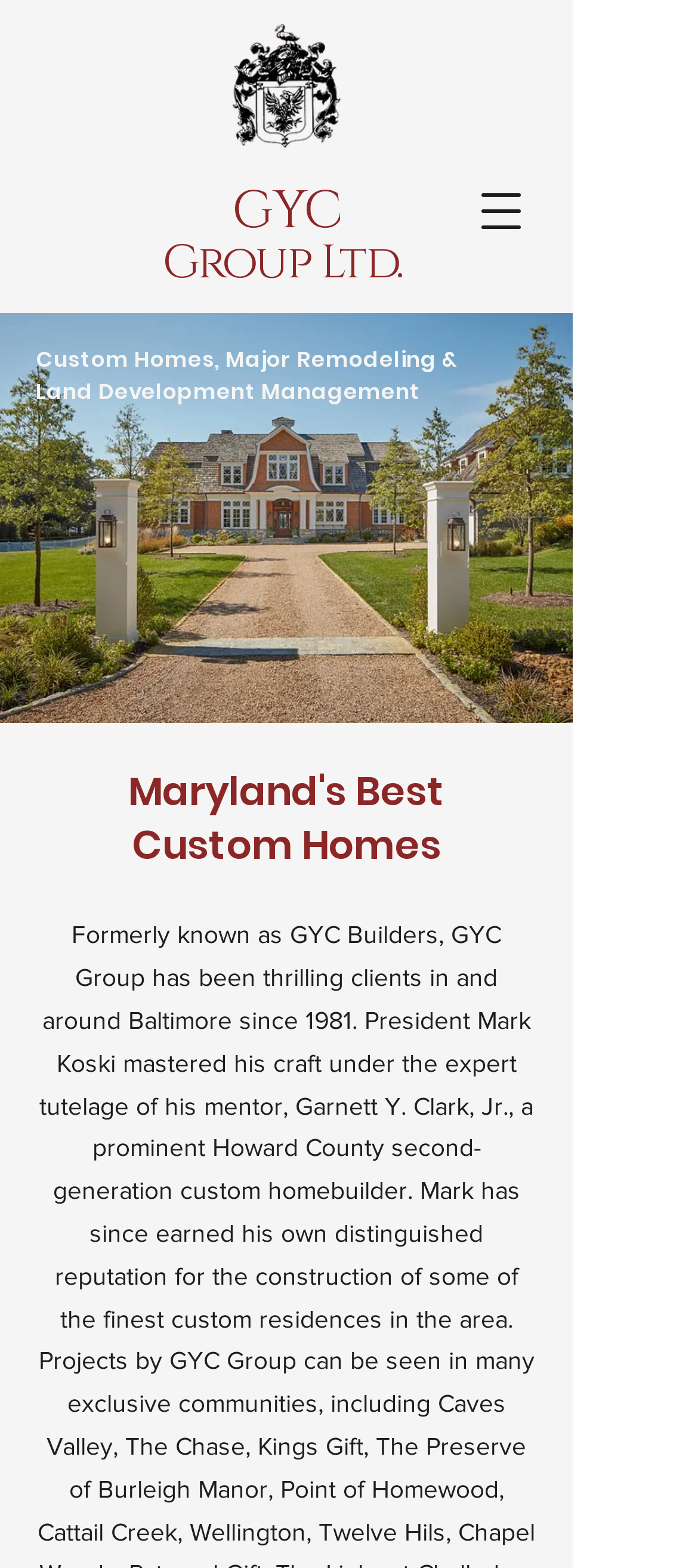Is there a navigation menu on the page? Based on the image, give a response in one word or a short phrase.

Yes